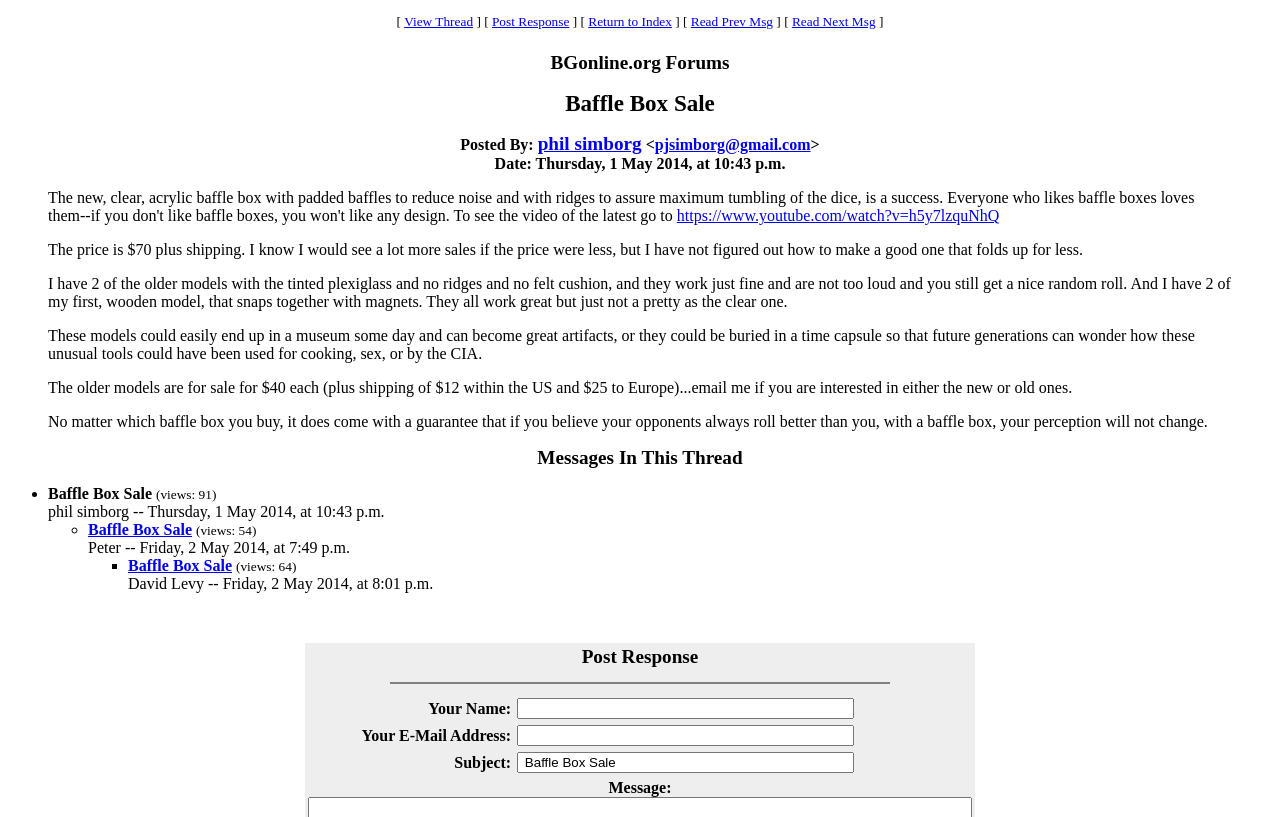Using the format (top-left x, top-left y, bottom-right x, bottom-right y), and given the element description, identify the bounding box coordinates within the screenshot: Messages In This Thread

[0.42, 0.547, 0.58, 0.573]